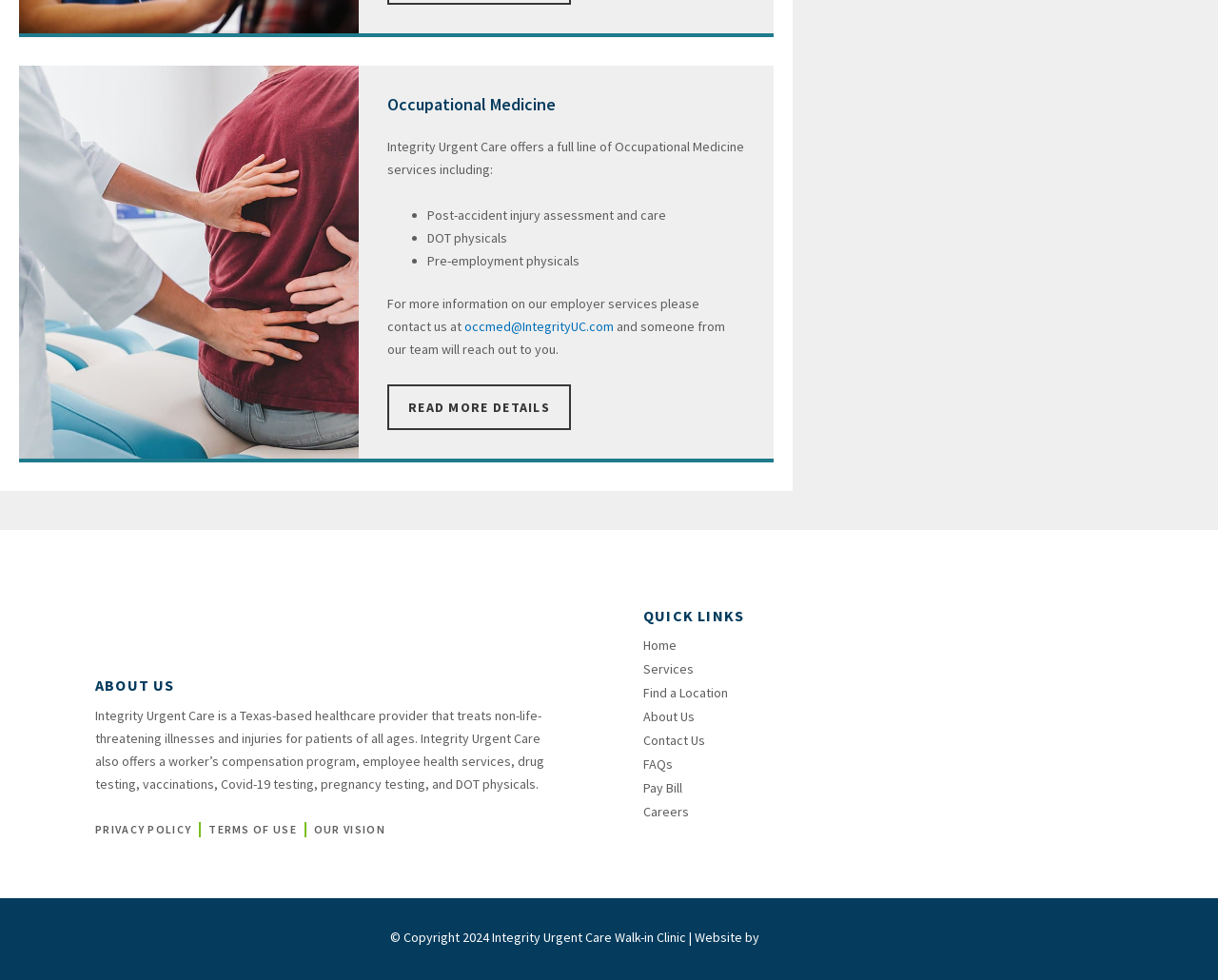Please identify the coordinates of the bounding box that should be clicked to fulfill this instruction: "Learn about Integrity Urgent Care".

[0.078, 0.69, 0.481, 0.708]